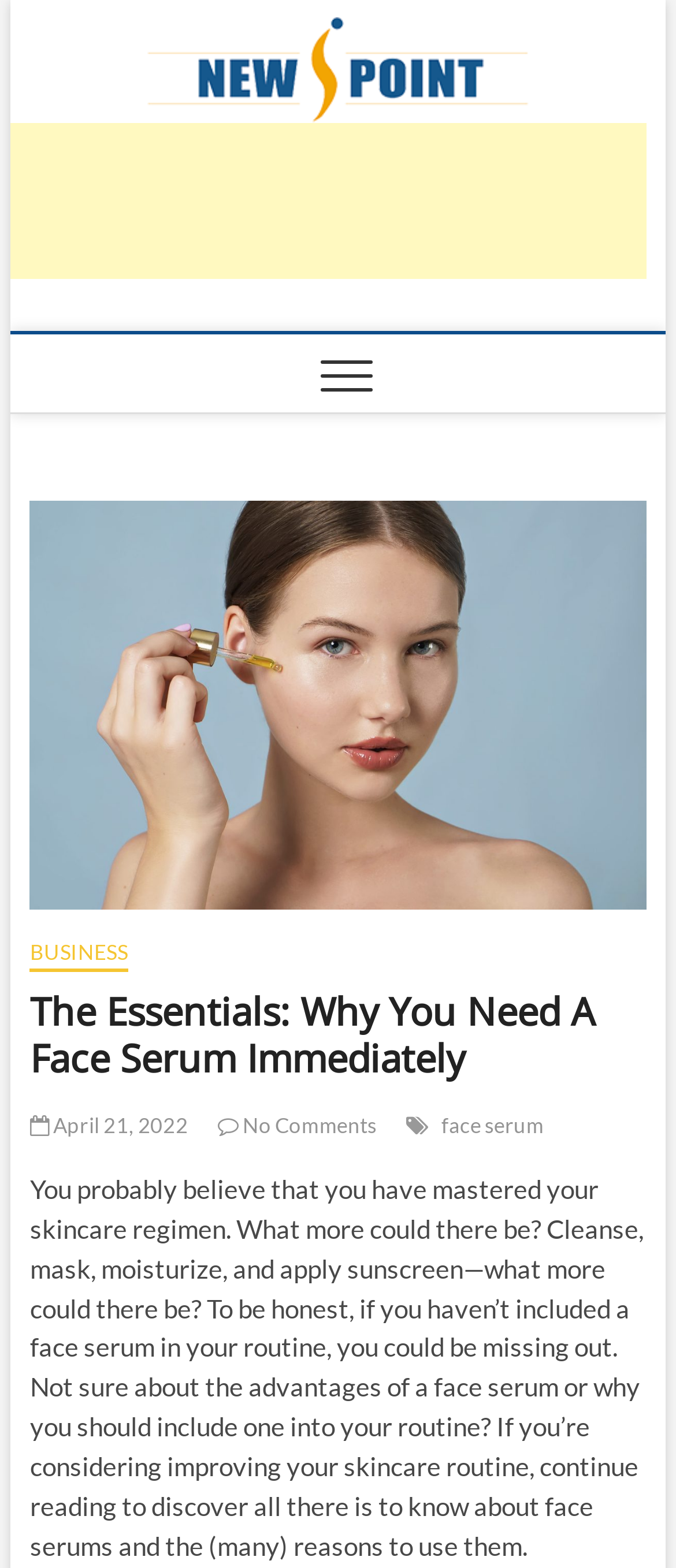How many links are there in the main menu?
Using the image, provide a detailed and thorough answer to the question.

The main menu can be found by expanding the button with no text, which reveals a figure with several links. There are four links in total, namely 'BUSINESS', a link with a date 'April 21, 2022', a link with a comment icon, and a link with the text 'face serum'.